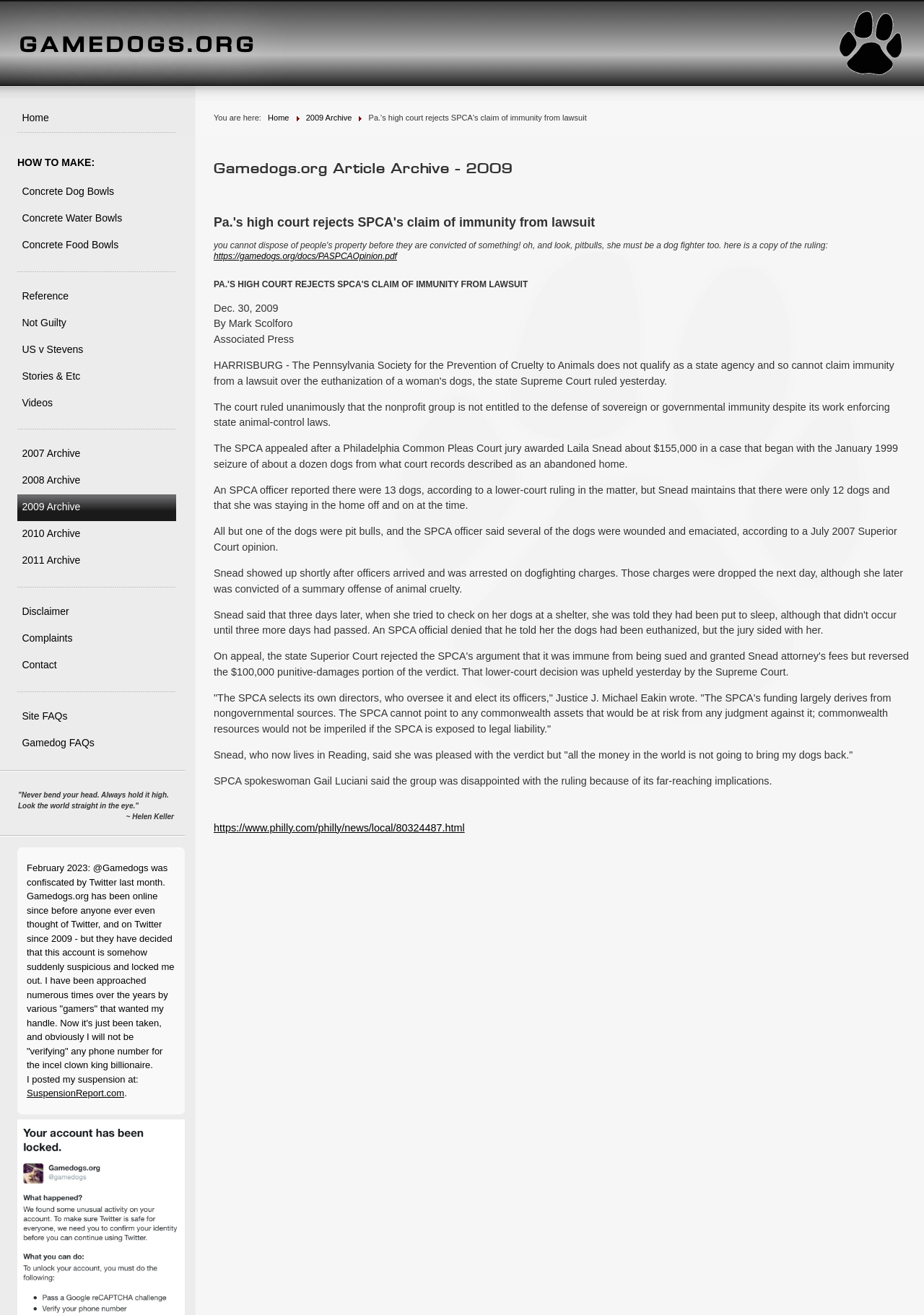Identify the bounding box coordinates of the area that should be clicked in order to complete the given instruction: "Visit '2007 Archive'". The bounding box coordinates should be four float numbers between 0 and 1, i.e., [left, top, right, bottom].

[0.022, 0.336, 0.187, 0.356]